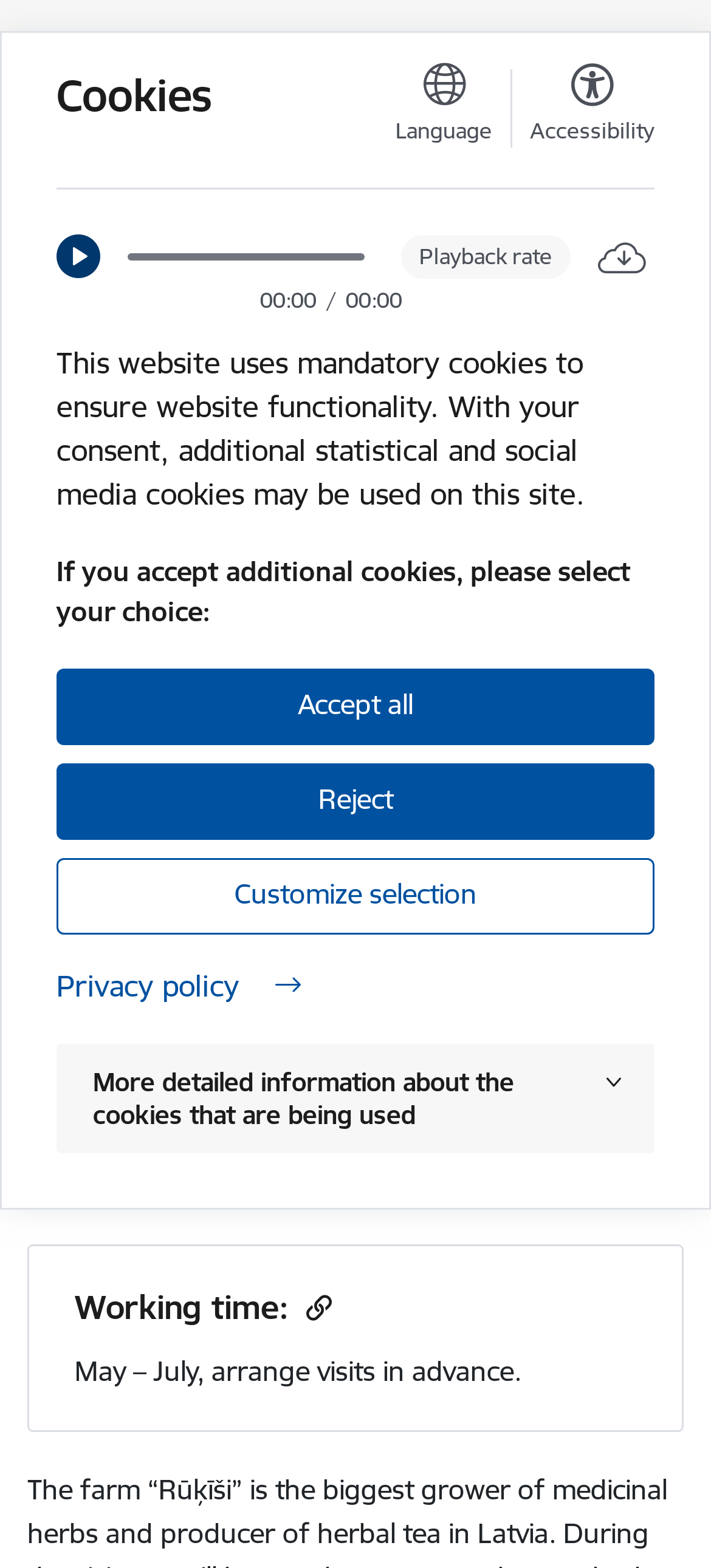Using the element description aria-label="Toggle navigation", predict the bounding box coordinates for the UI element. Provide the coordinates in (top-left x, top-left y, bottom-right x, bottom-right y) format with values ranging from 0 to 1.

[0.41, 0.679, 0.59, 0.76]